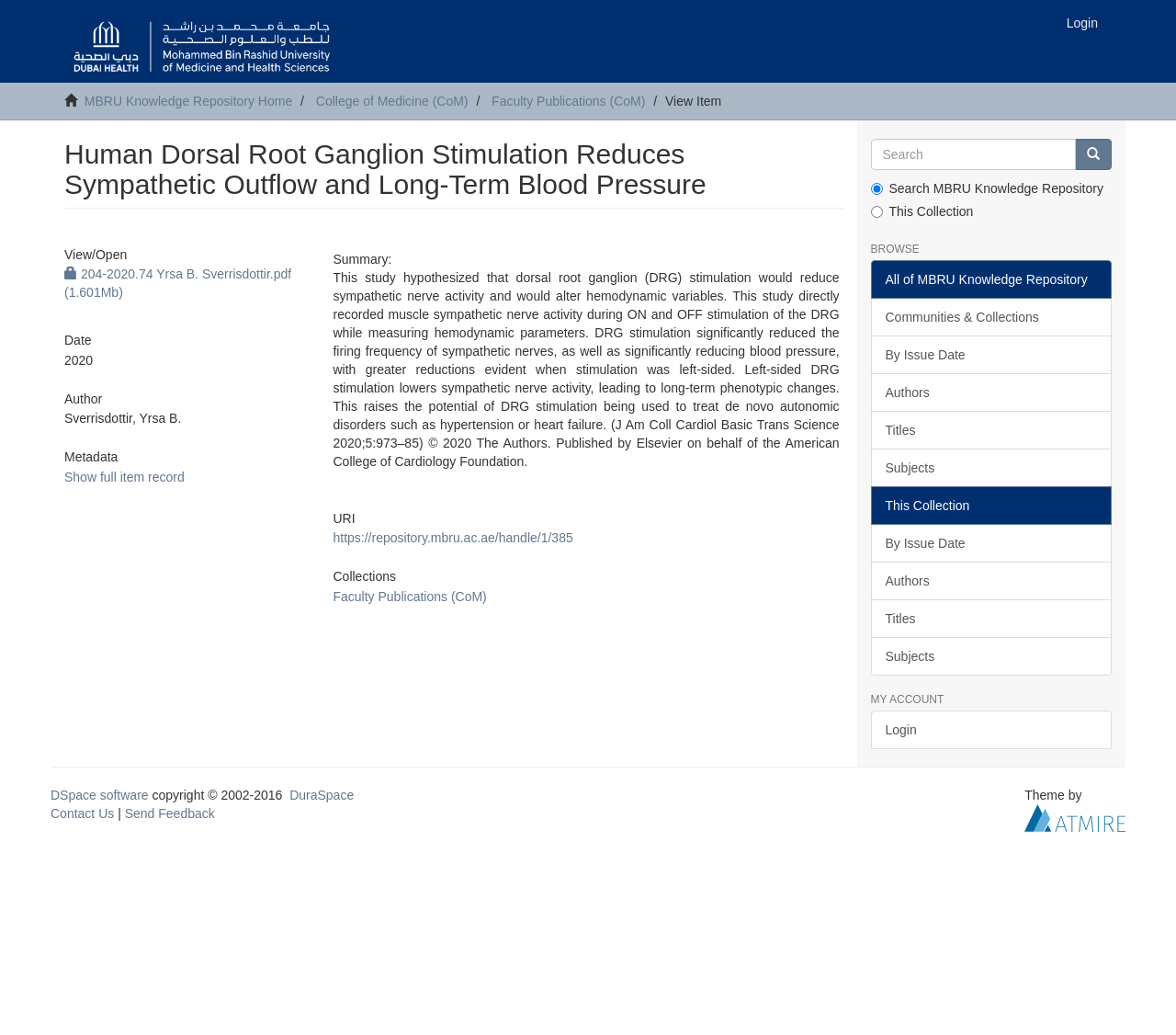Using the details from the image, please elaborate on the following question: What is the author of the article?

I found the author of the article by looking at the static text element with the text 'Sverrisdottir, Yrsa B.' which is located under the 'Author' heading.